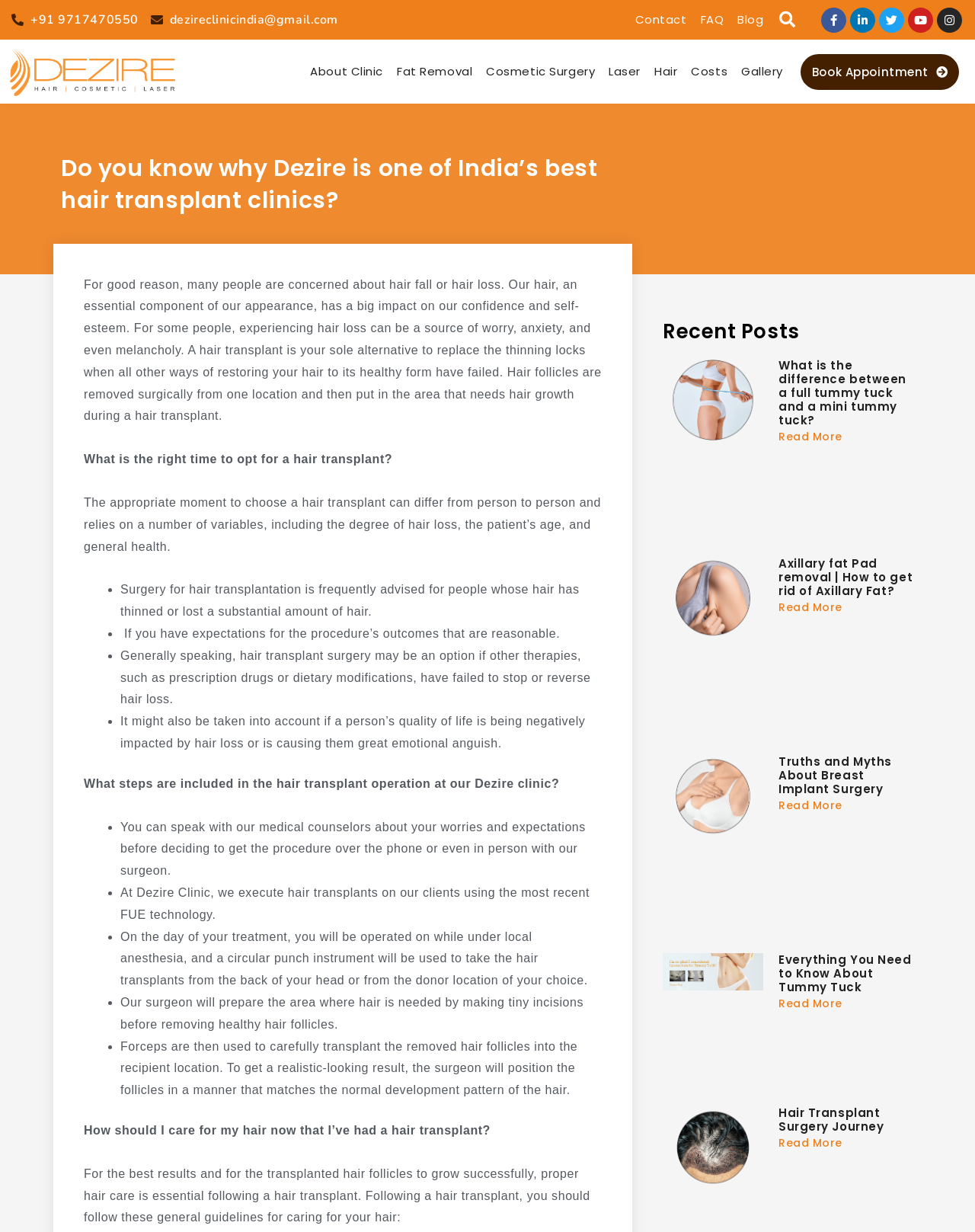Provide the bounding box coordinates for the area that should be clicked to complete the instruction: "Search for something".

[0.783, 0.006, 0.82, 0.026]